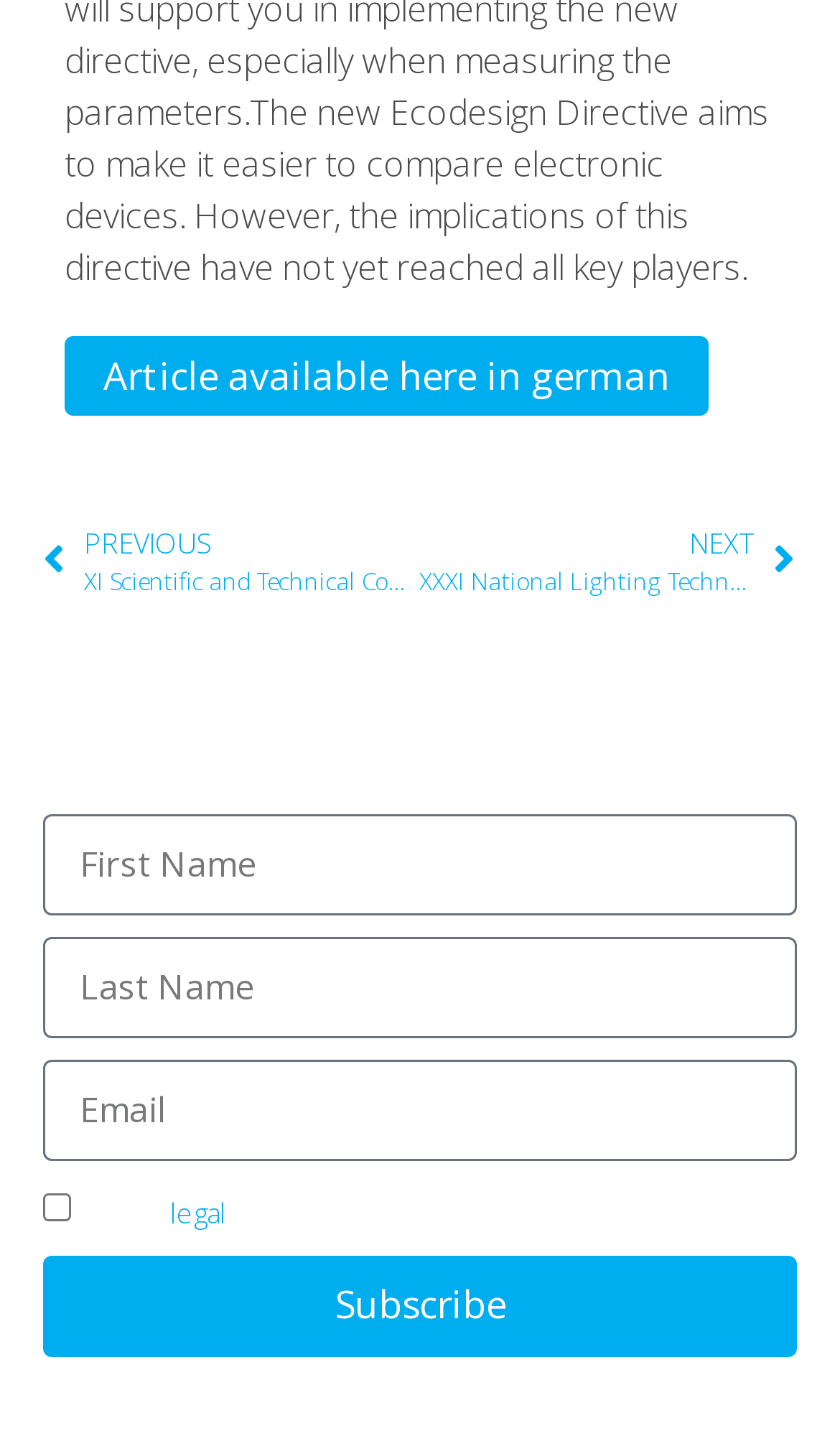What is the text of the link above the form?
Look at the image and provide a short answer using one word or a phrase.

Article available here in german